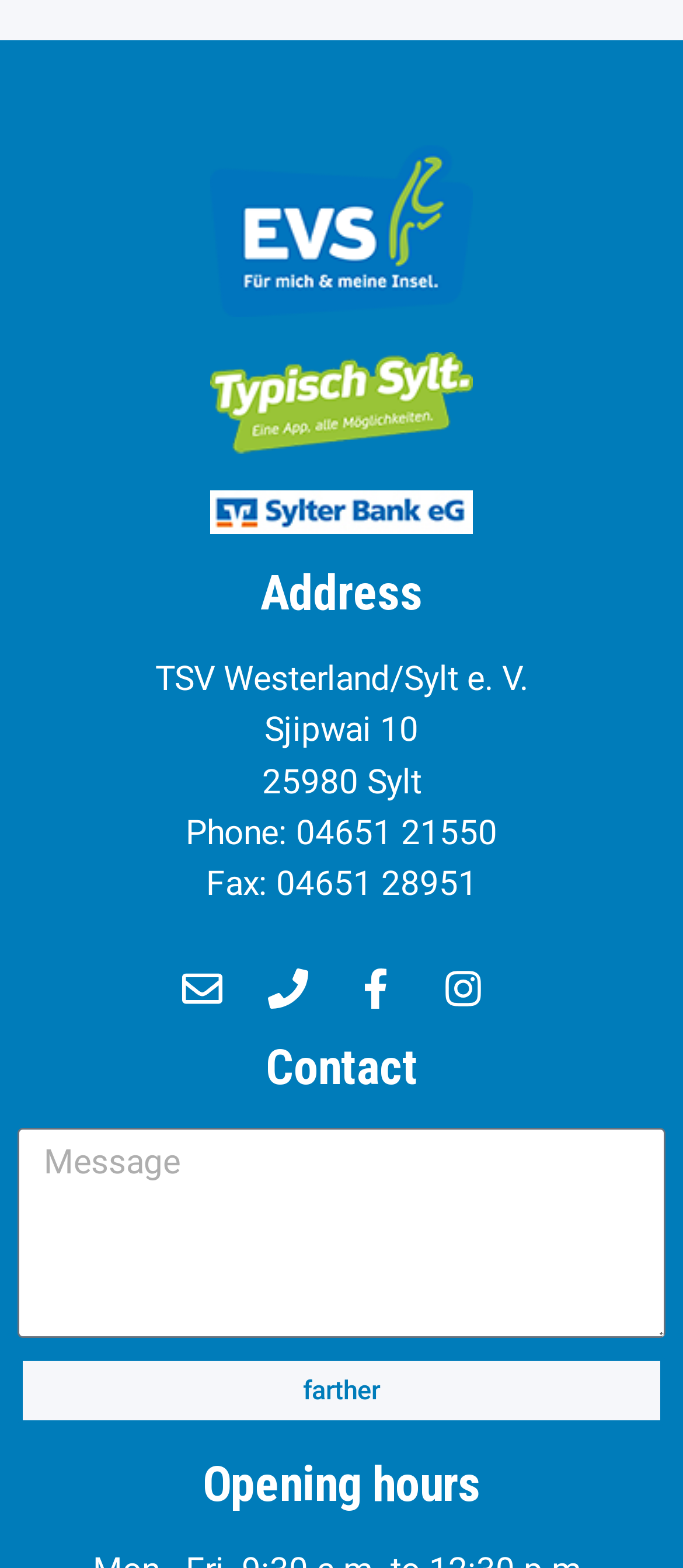What is the name of the organization?
Using the image, provide a detailed and thorough answer to the question.

The name of the organization can be found in the StaticText element with the text 'TSV Westerland/Sylt e. V.' which is located at the top of the webpage, below the links.